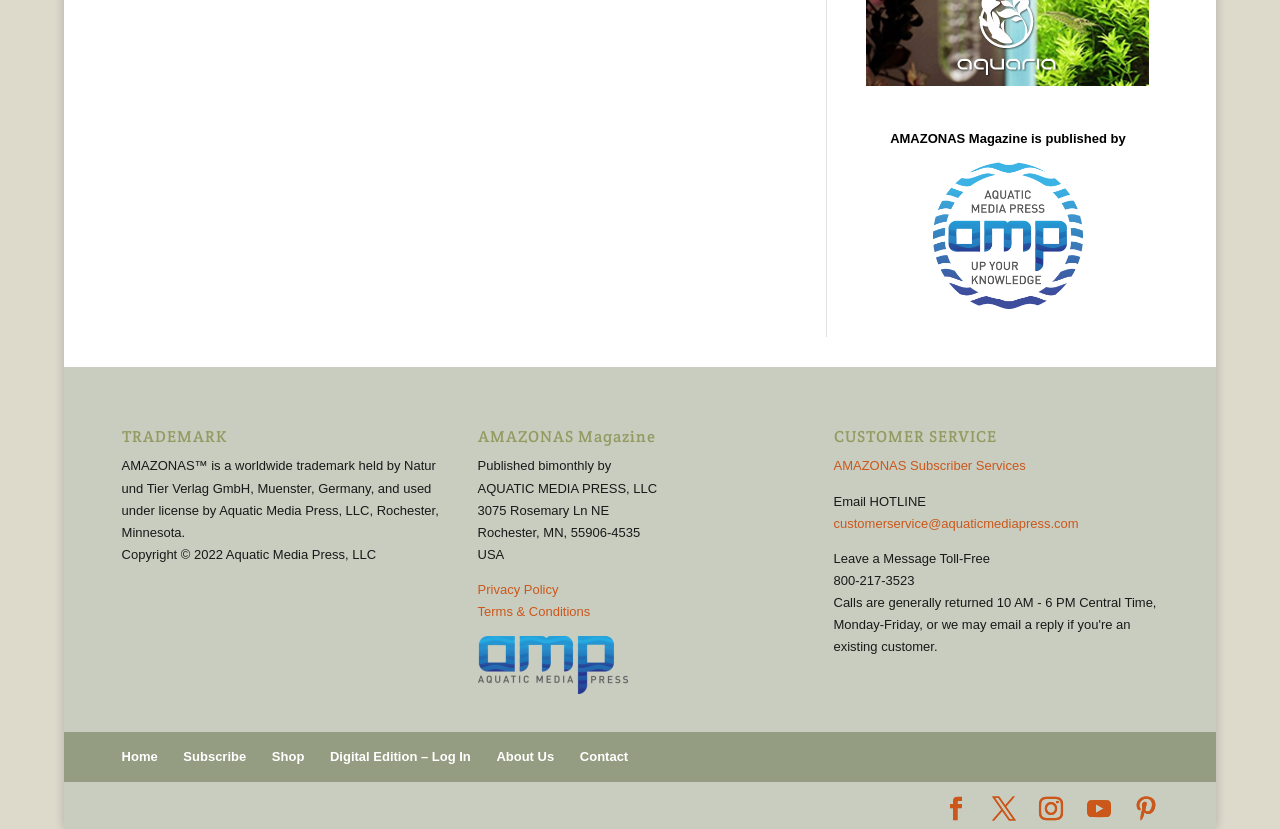Identify the bounding box coordinates for the element you need to click to achieve the following task: "Go to the 'Home' page". Provide the bounding box coordinates as four float numbers between 0 and 1, in the form [left, top, right, bottom].

[0.095, 0.904, 0.123, 0.922]